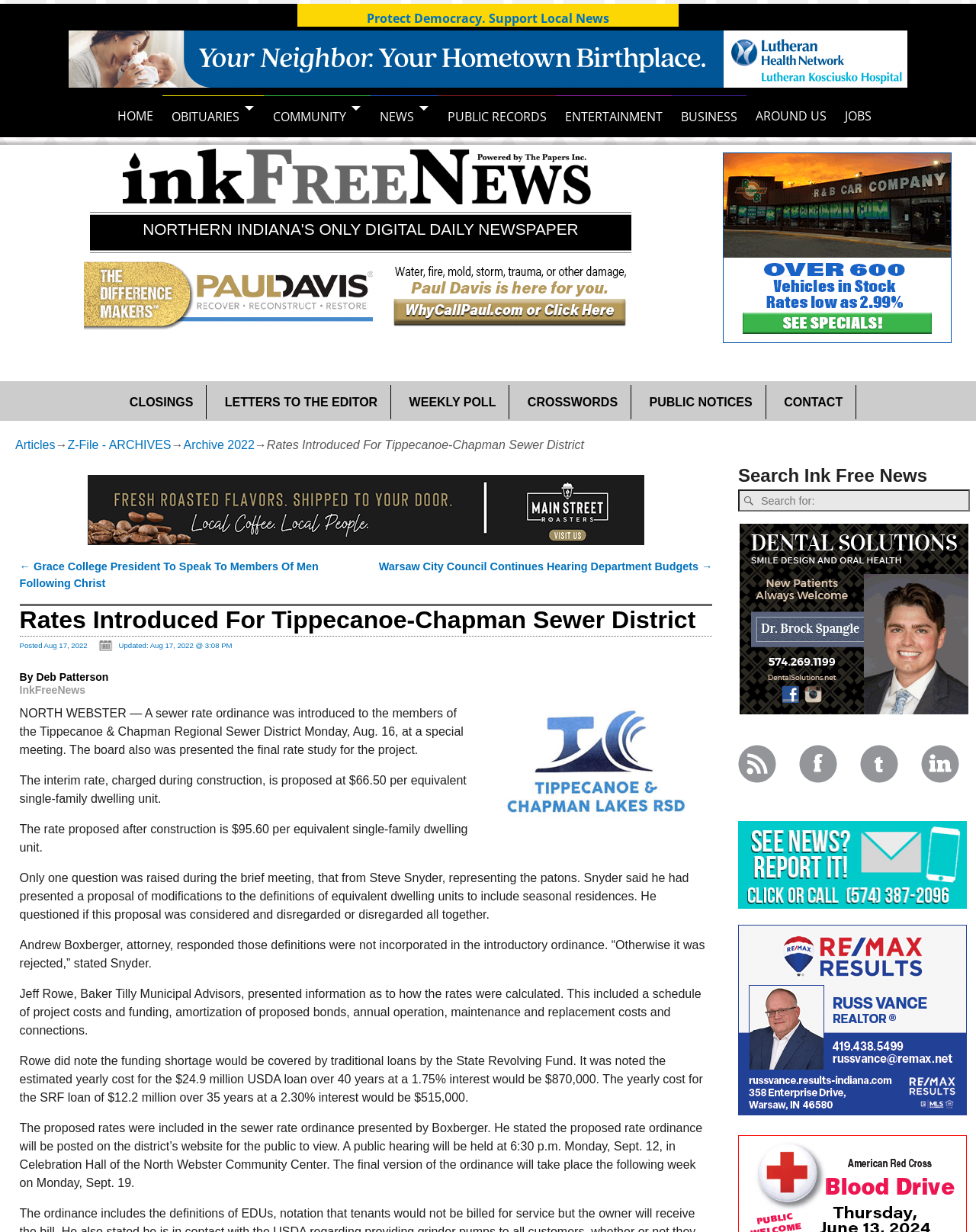Using the given element description, provide the bounding box coordinates (top-left x, top-left y, bottom-right x, bottom-right y) for the corresponding UI element in the screenshot: name="s" placeholder="Search for:"

[0.756, 0.397, 0.994, 0.415]